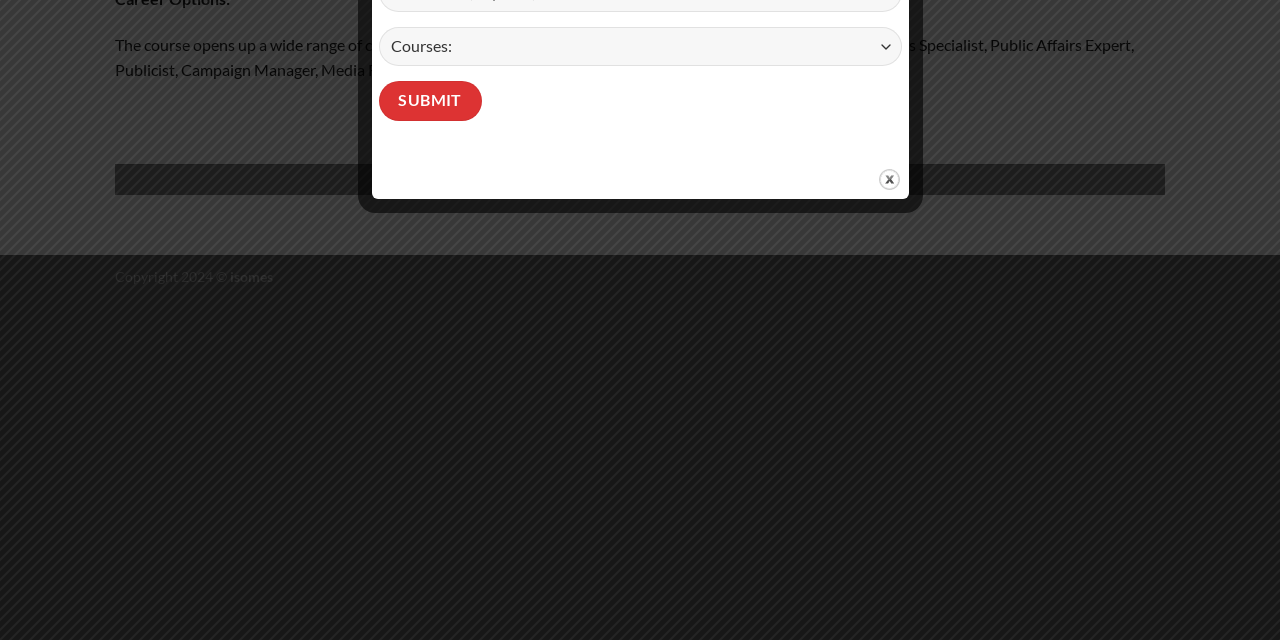For the following element description, predict the bounding box coordinates in the format (top-left x, top-left y, bottom-right x, bottom-right y). All values should be floating point numbers between 0 and 1. Description: Food & Diet

None